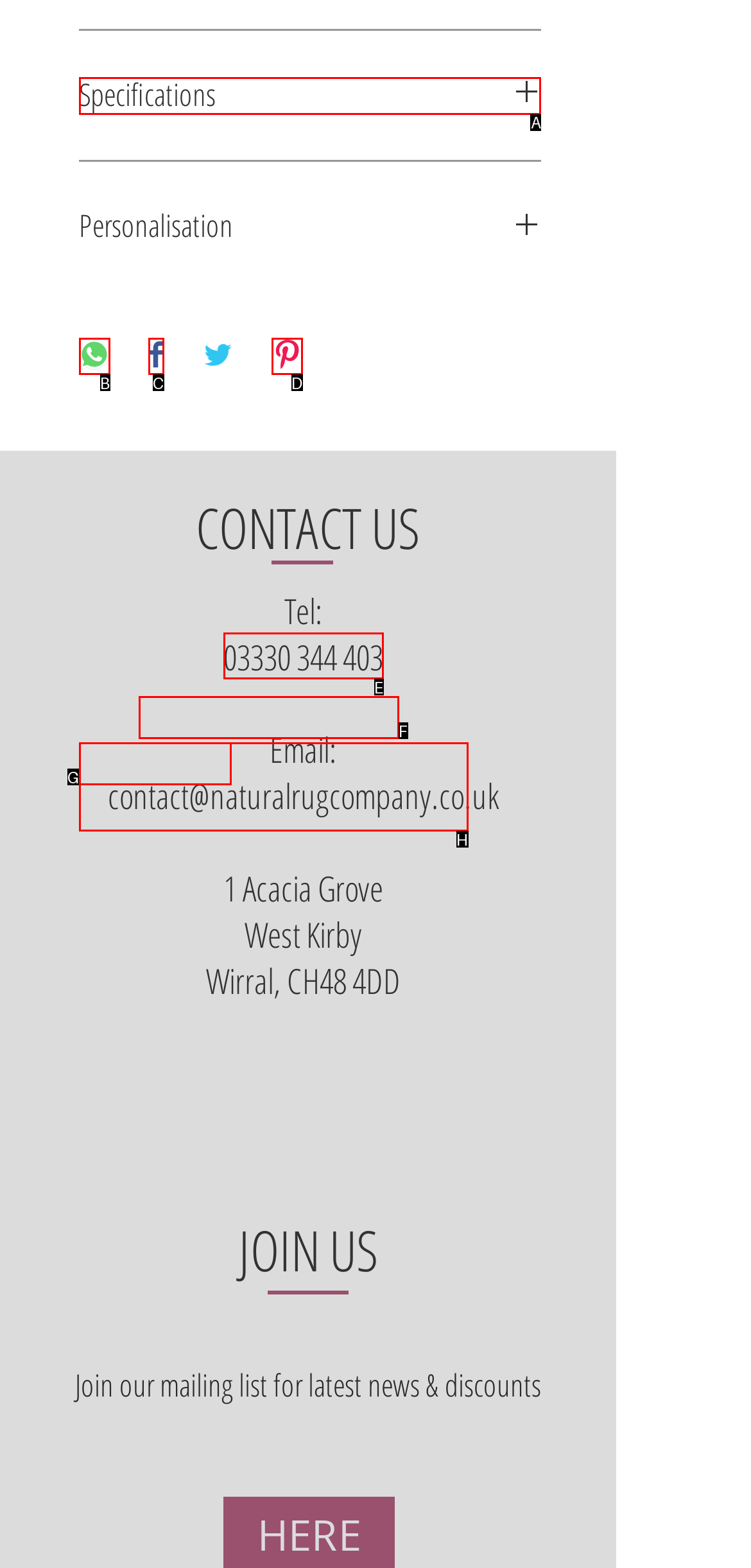Tell me which one HTML element best matches the description: aria-label="Share on Facebook"
Answer with the option's letter from the given choices directly.

C